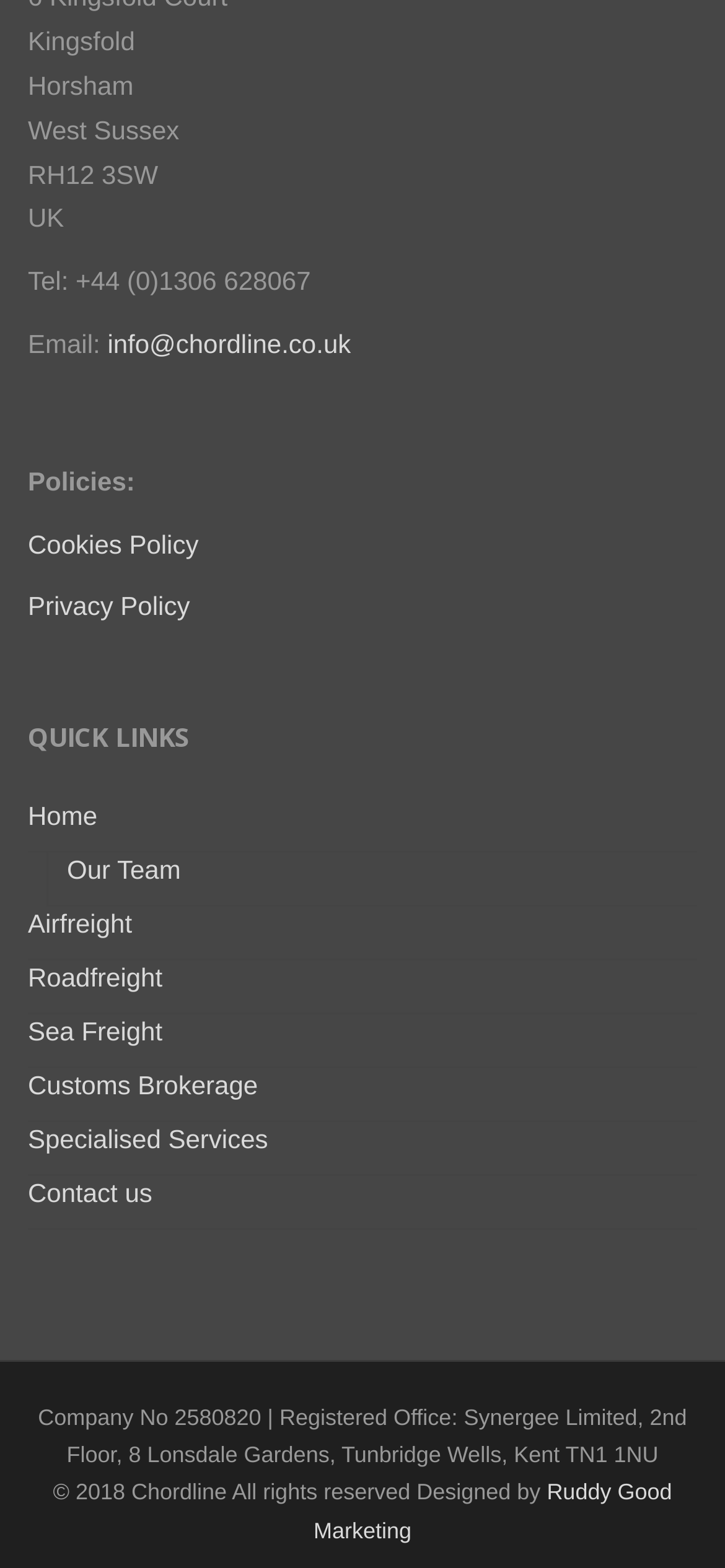Who designed the website?
Based on the visual details in the image, please answer the question thoroughly.

The website designer's name can be found at the bottom of the webpage, where it is listed as 'Designed by Ruddy Good Marketing'.